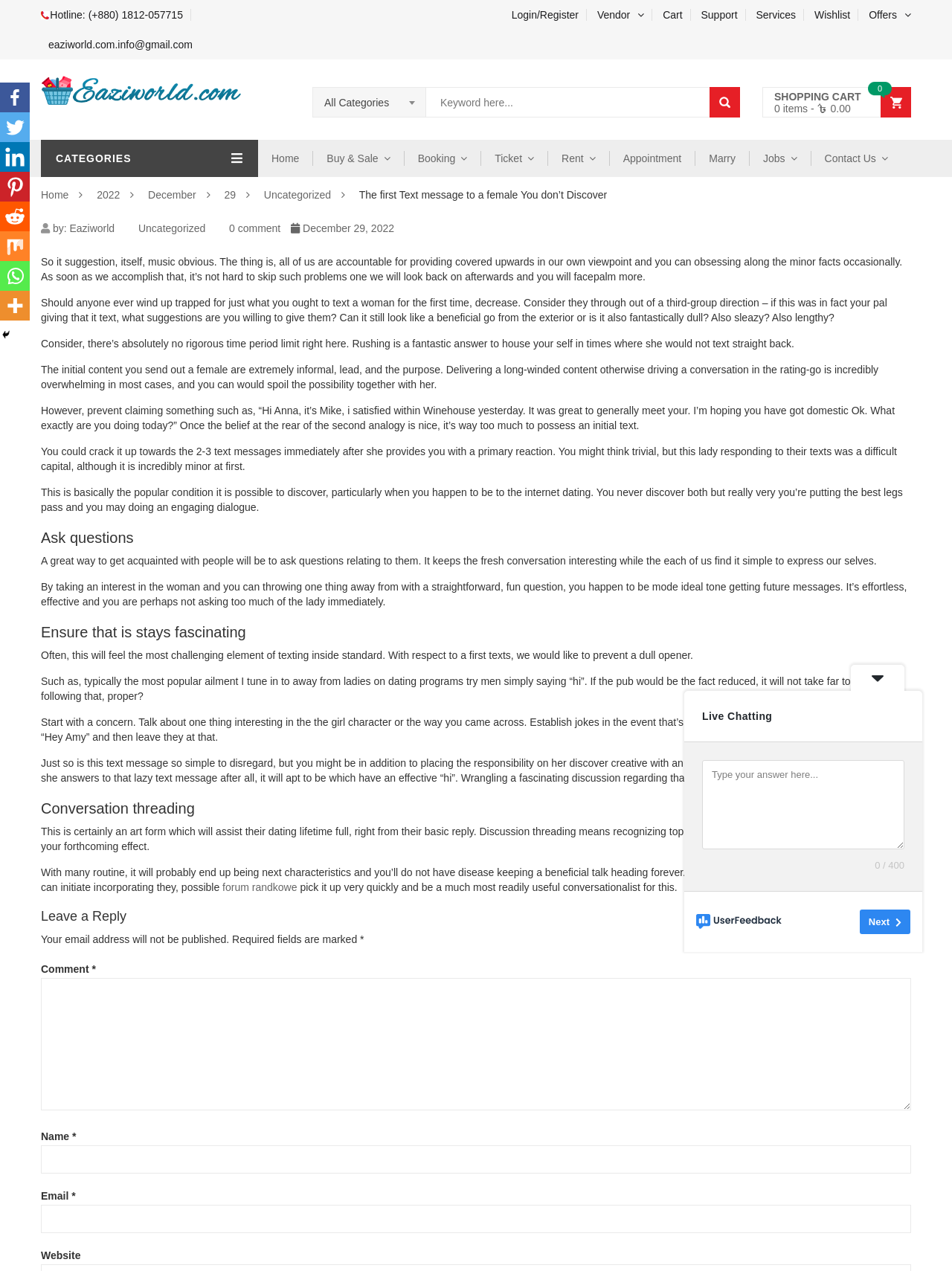How many categories are listed?
Based on the screenshot, provide a one-word or short-phrase response.

9